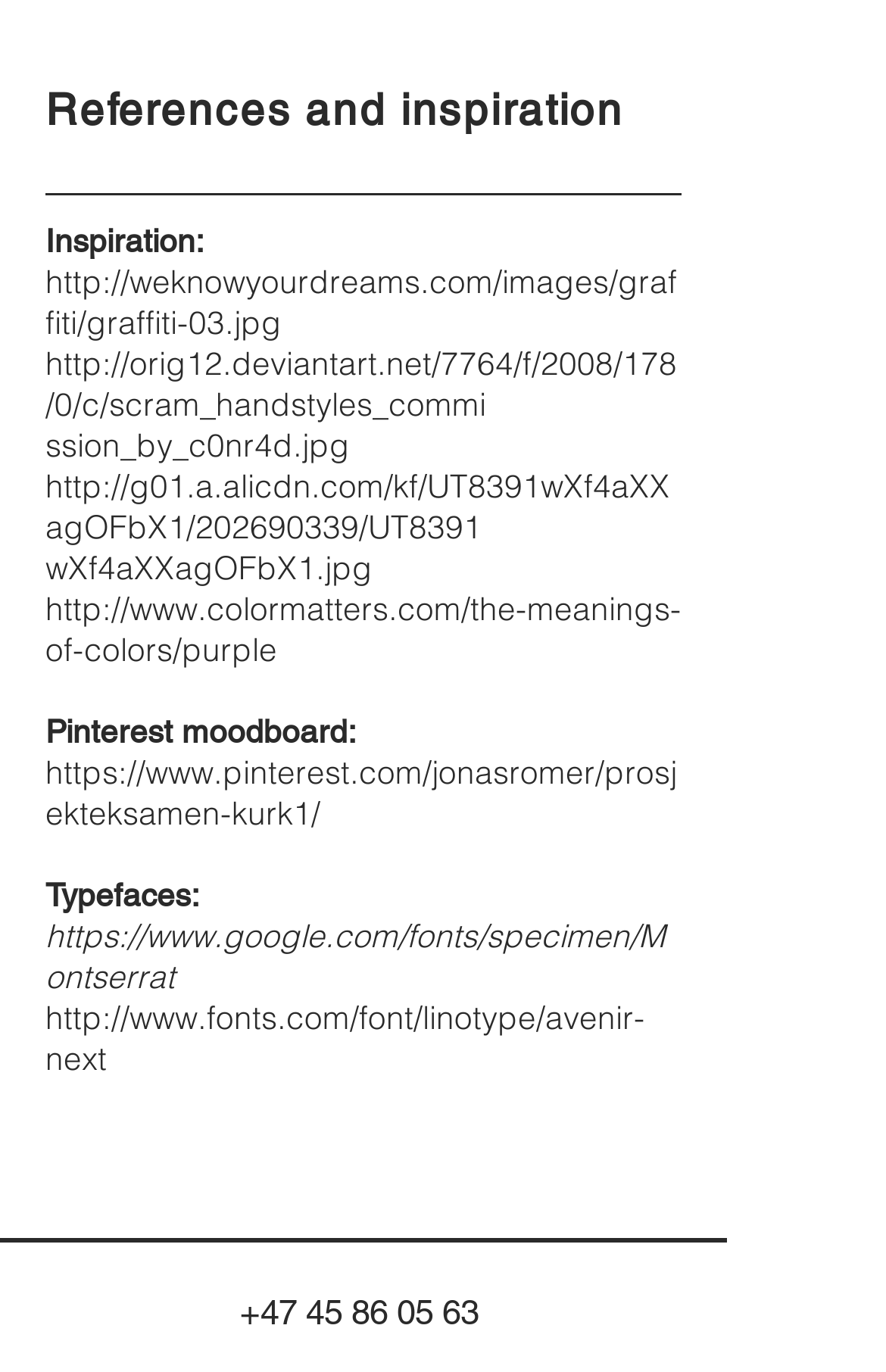Please analyze the image and provide a thorough answer to the question:
What is the type of project being referred to?

The webpage mentions 'prosjekteksamen' which is Norwegian for 'project exam', and provides links to design-related resources, indicating that the project being referred to is a design project.